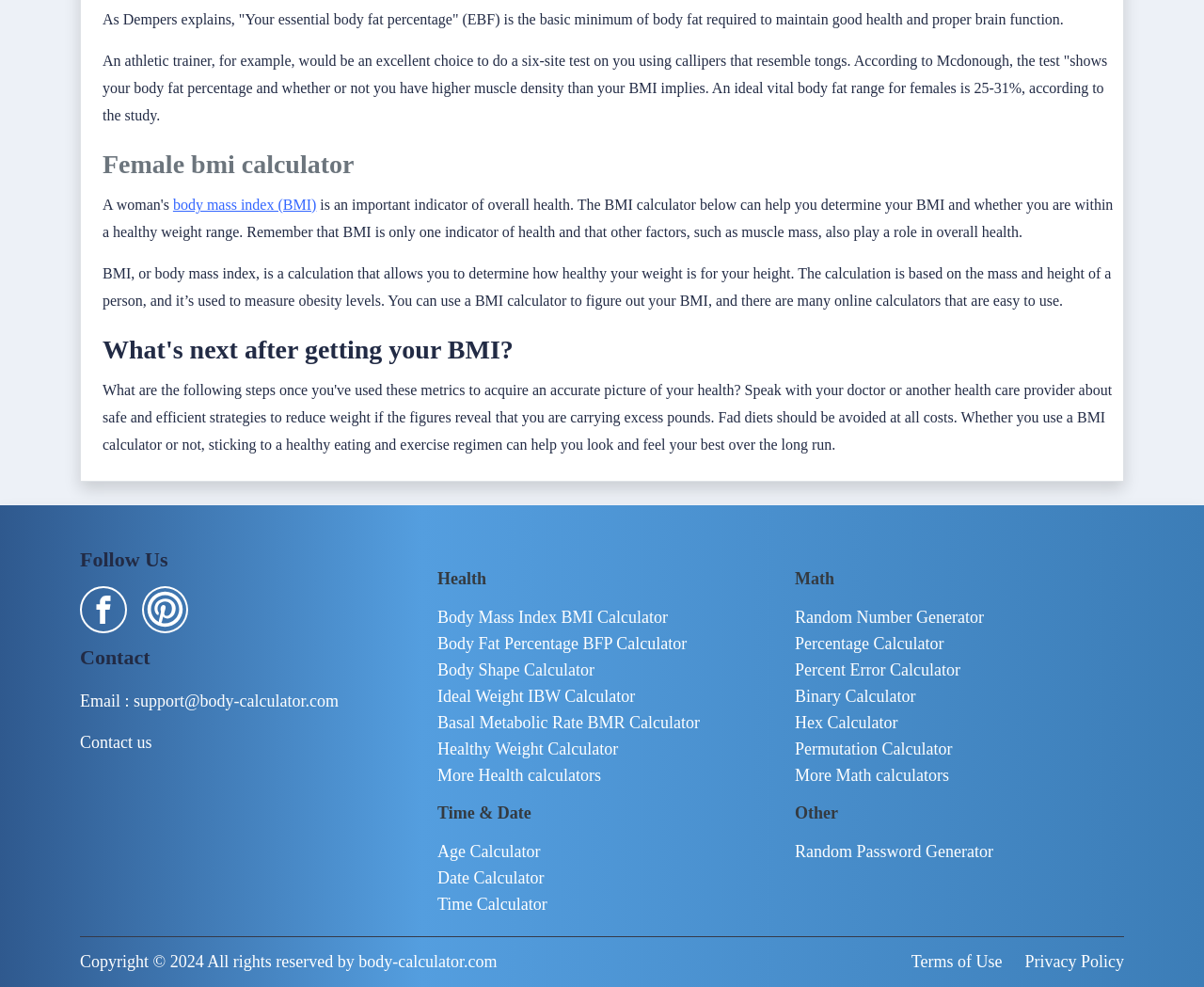What is the purpose of the BMI calculator? Look at the image and give a one-word or short phrase answer.

To determine healthy weight range